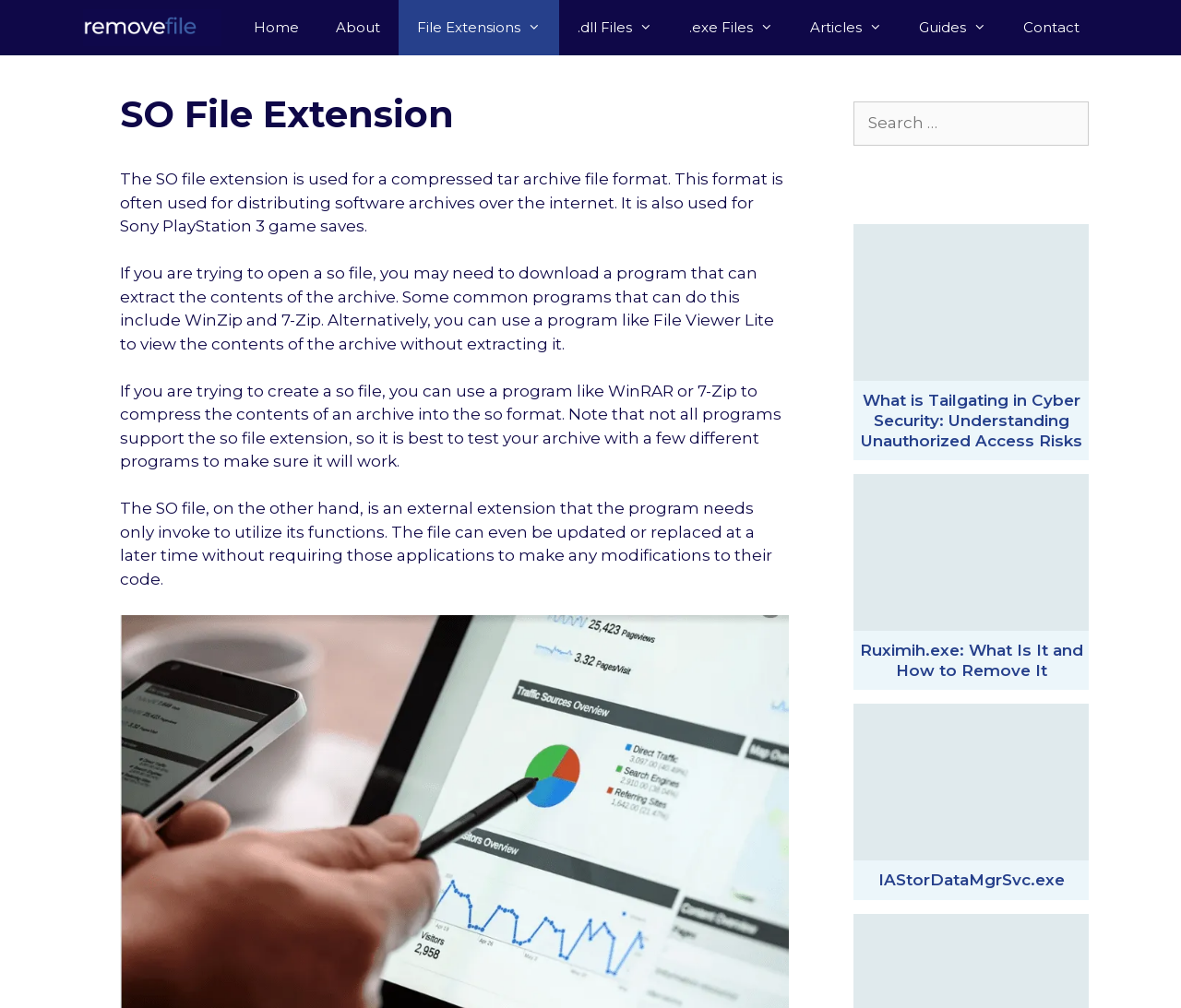What programs can extract the contents of a SO file?
Kindly give a detailed and elaborate answer to the question.

According to the webpage, if you are trying to open a SO file, you may need to download a program that can extract the contents of the archive, and some common programs that can do this include WinZip and 7-Zip.